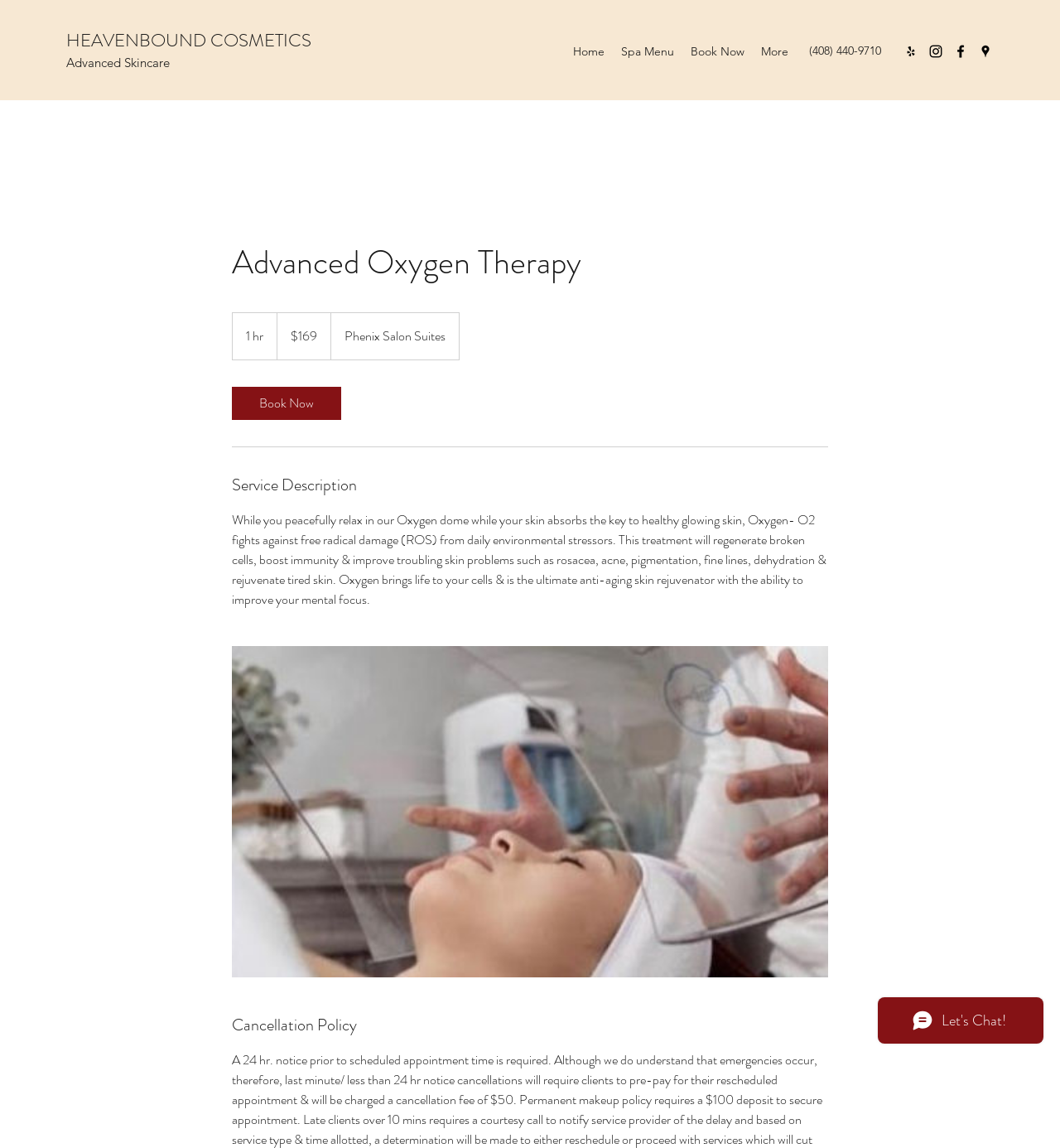What is the name of the salon suite where the service is provided?
Provide a comprehensive and detailed answer to the question.

I found the name of the salon suite by looking at the service description section, where it is displayed as a static text element.